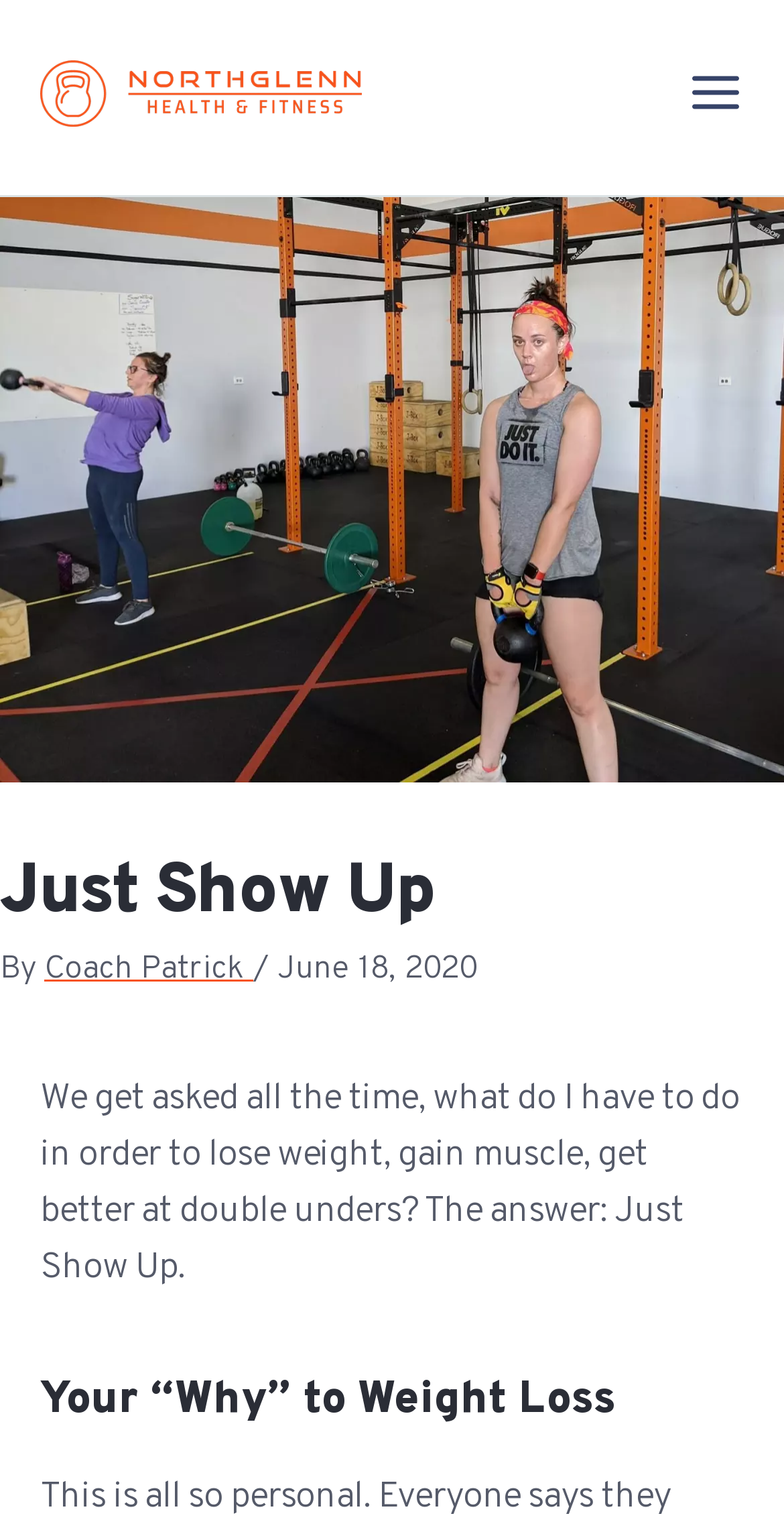Give an in-depth explanation of the webpage layout and content.

The webpage is about personal training for women in Northglenn, with a focus on weight loss, gaining muscle, and improving double unders. At the top left corner, there is a logo of Northglenn Health and Fitness. On the top right corner, there is a main menu button. 

Below the logo, there is a large header section that spans the entire width of the page. Within this section, there is a gym-related image at the top, followed by a heading that reads "Just Show Up" in a prominent font. Below the heading, there is a byline that reads "By Coach Patrick, June 18, 2020". 

Further down the page, there is a paragraph of text that summarizes the main question and answer, which is "What do I have to do in order to lose weight, gain muscle, get better at double unders? The answer: Just Show Up." This text is positioned near the top half of the page. 

Finally, there is a heading that reads "Your “Why” to Weight Loss" located near the bottom of the page.